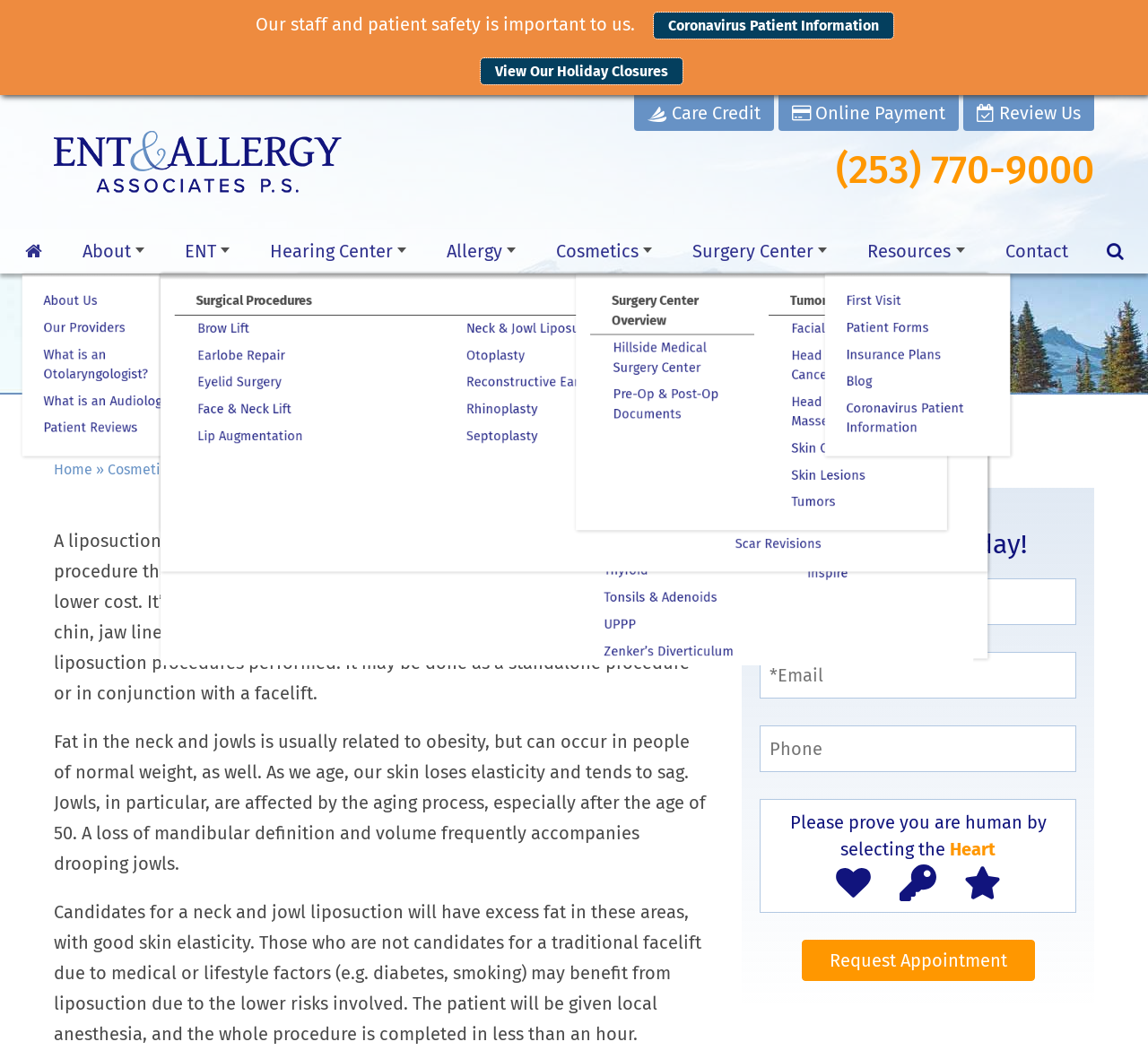Identify and extract the heading text of the webpage.

Neck & Jowl Liposuction